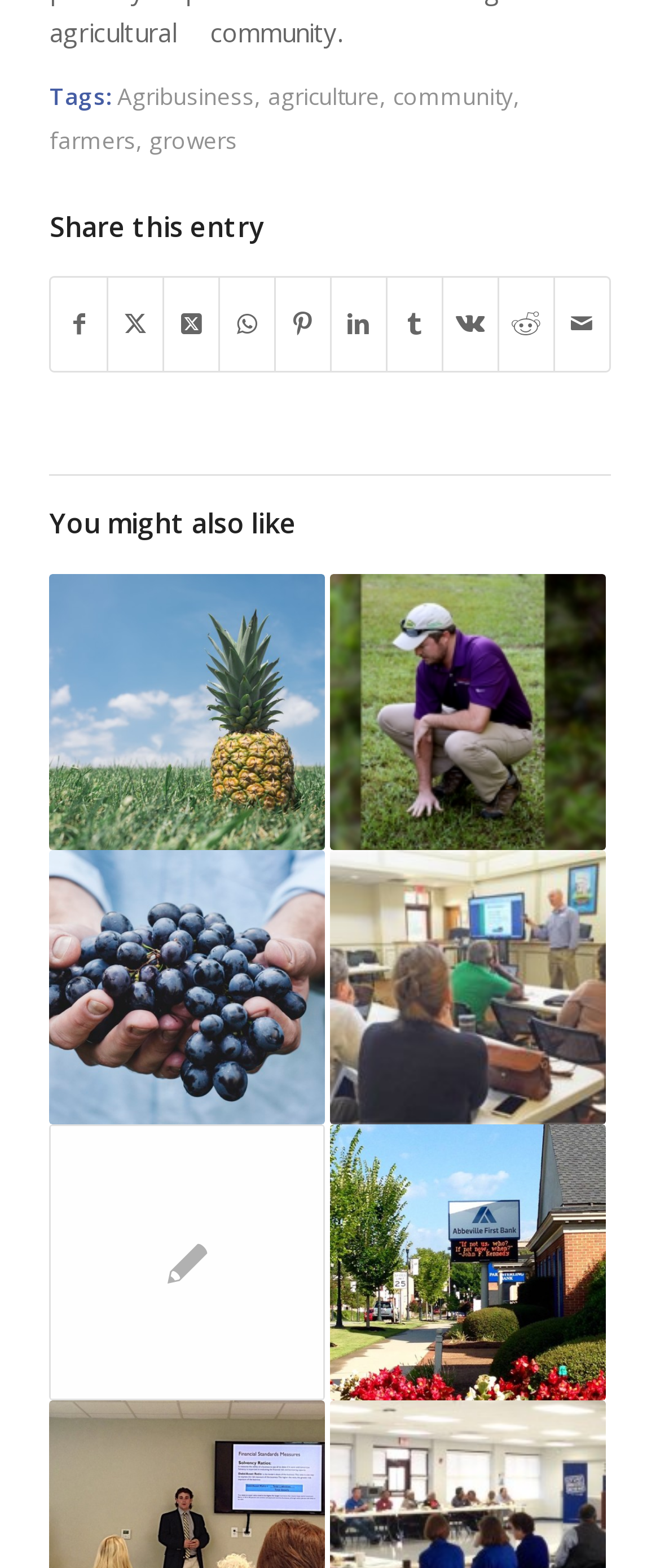Point out the bounding box coordinates of the section to click in order to follow this instruction: "Check out FCCF Hosts Growers Alliance Meeting".

[0.075, 0.717, 0.492, 0.893]